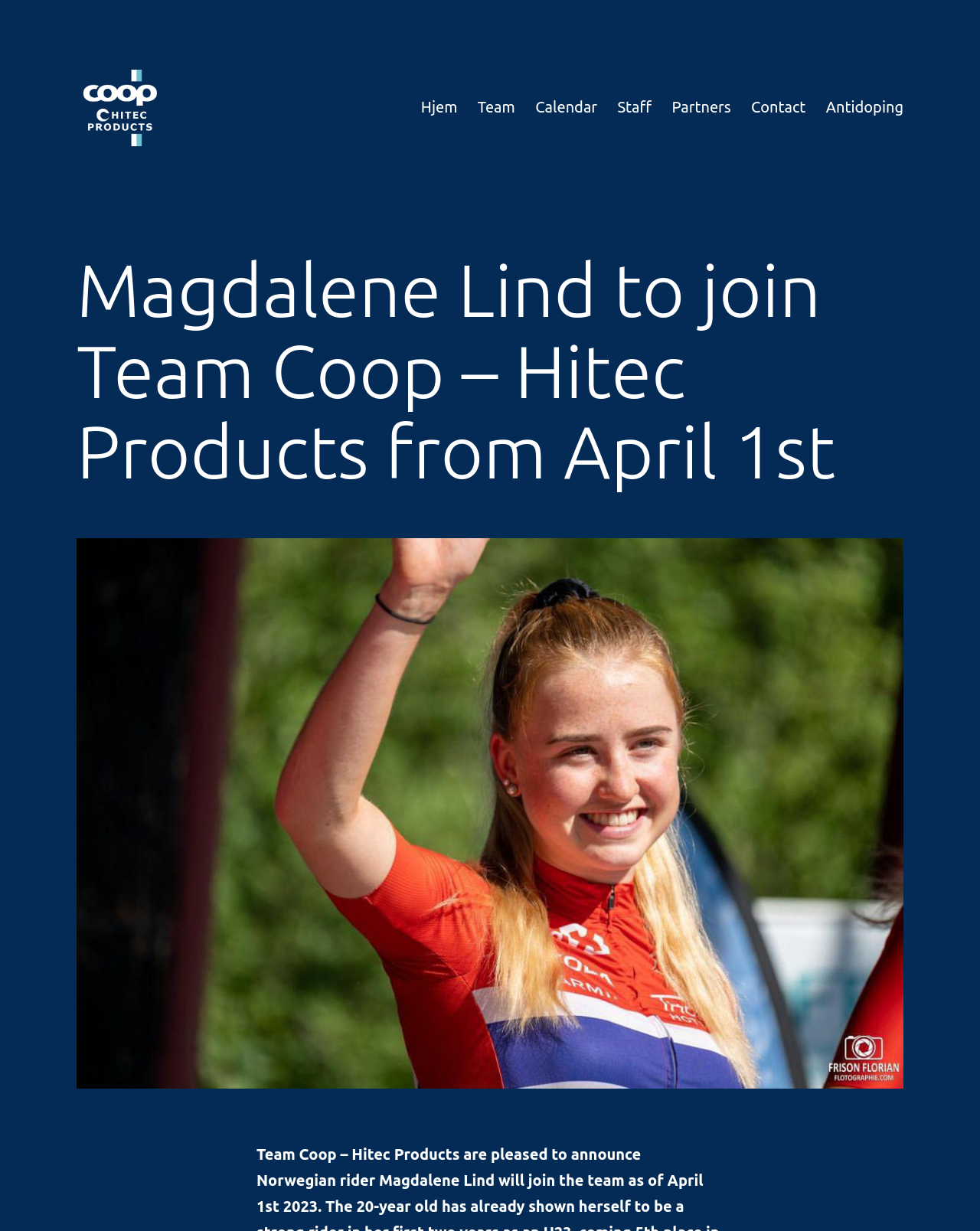What type of element is below the primary navigation?
From the screenshot, supply a one-word or short-phrase answer.

Header